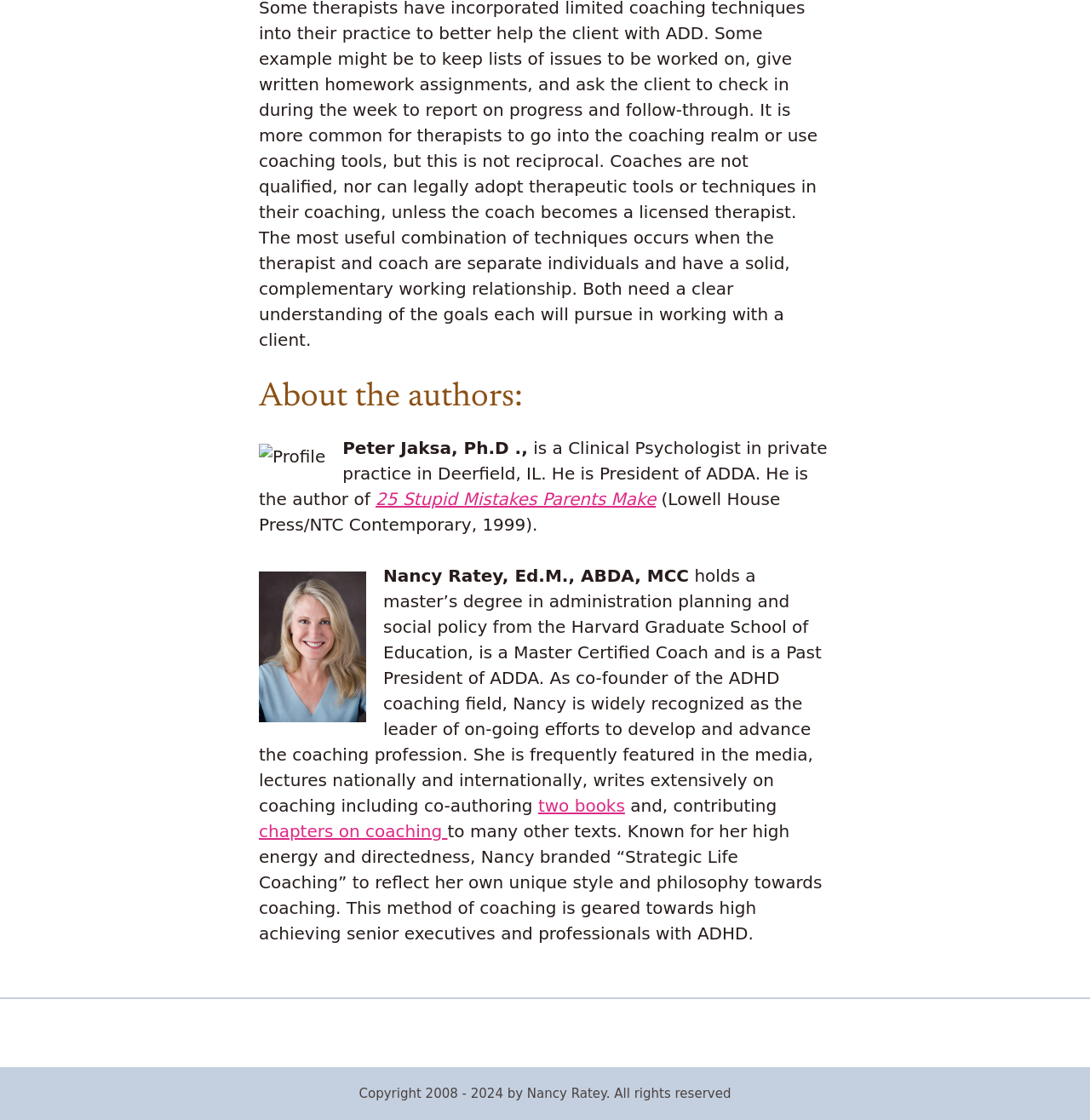Answer briefly with one word or phrase:
Who is the author of '25 Stupid Mistakes Parents Make'?

Peter Jaksa